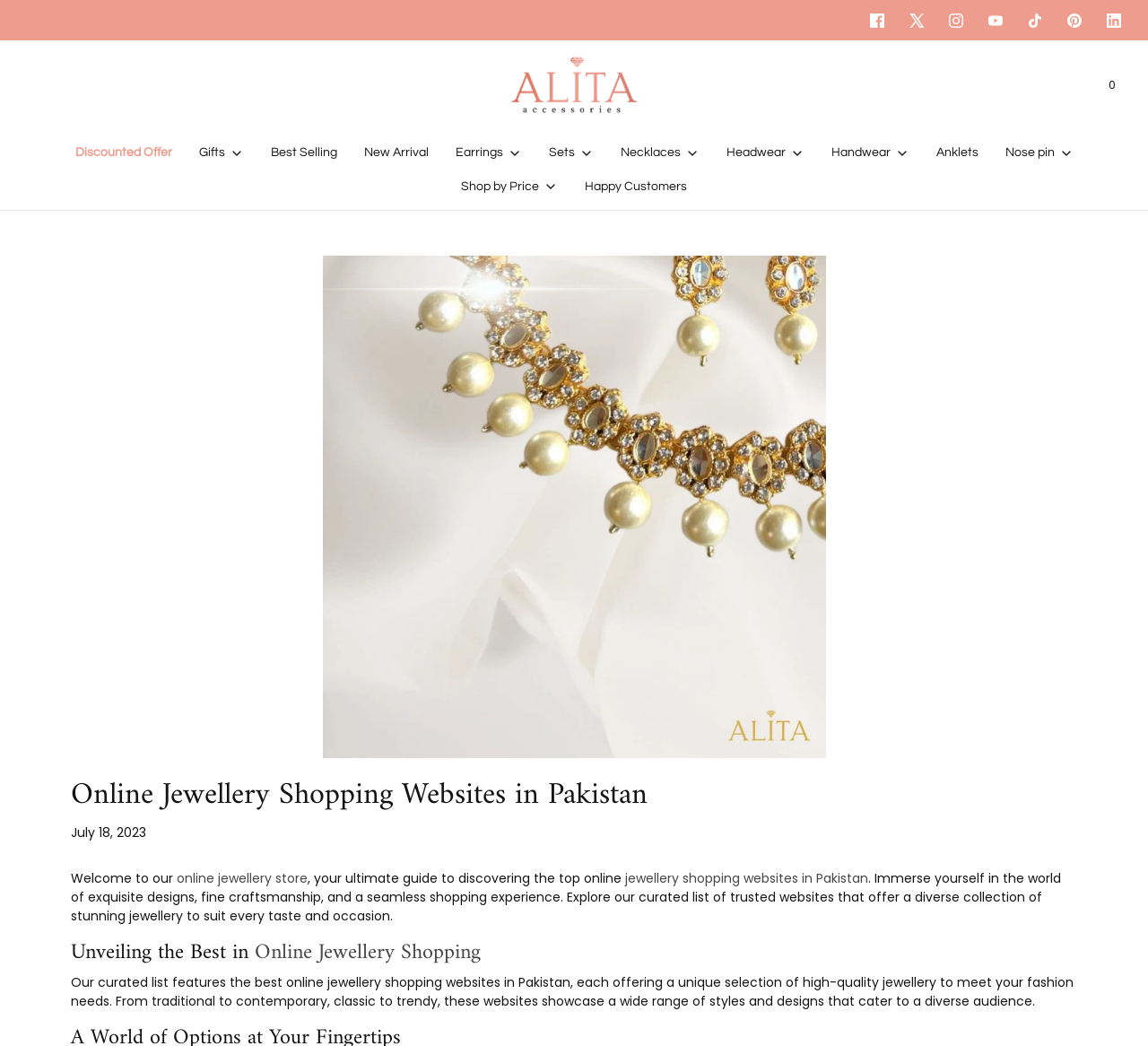Please find the top heading of the webpage and generate its text.

Online Jewellery Shopping Websites in Pakistan